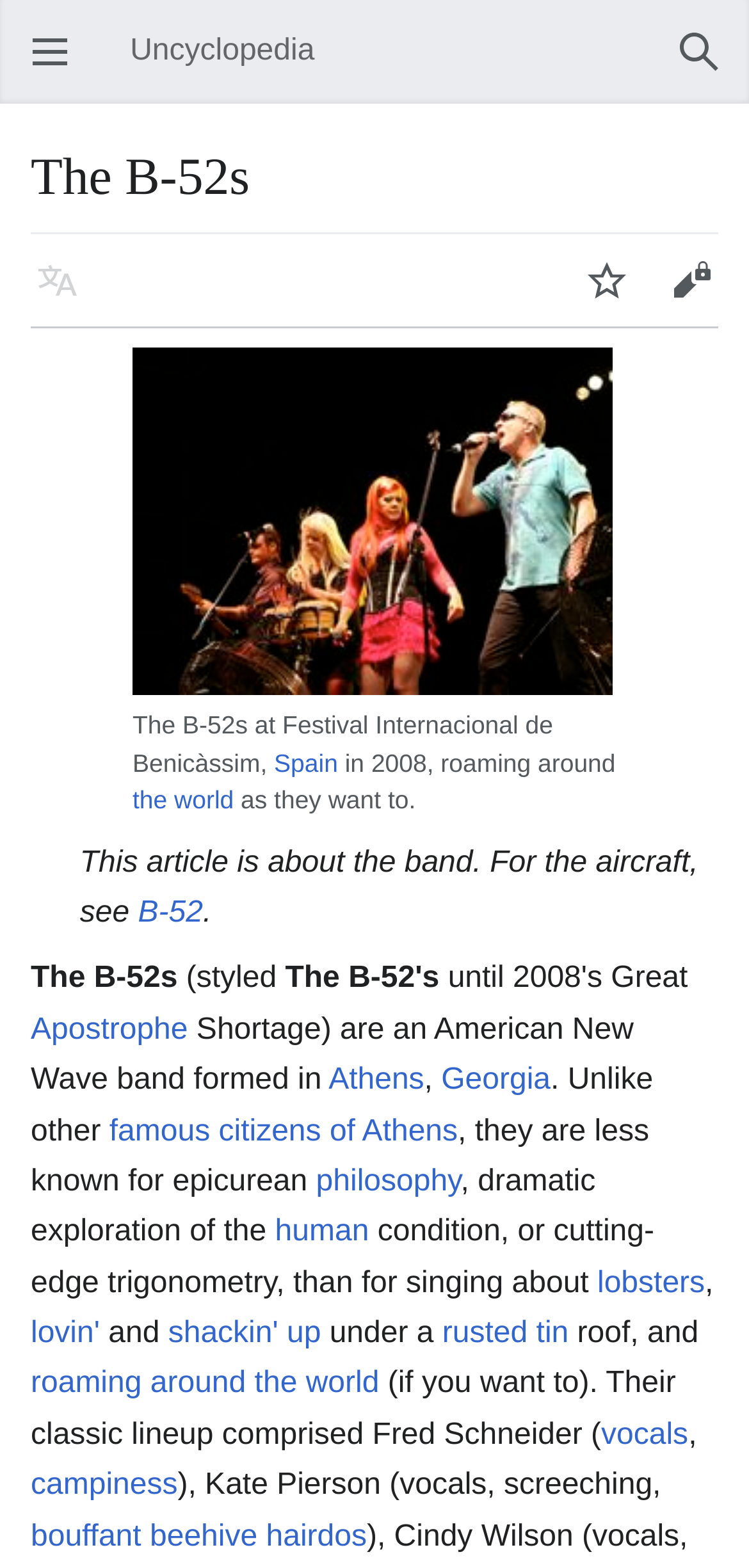Identify the bounding box coordinates of the clickable region required to complete the instruction: "Open main menu". The coordinates should be given as four float numbers within the range of 0 and 1, i.e., [left, top, right, bottom].

[0.041, 0.006, 0.074, 0.022]